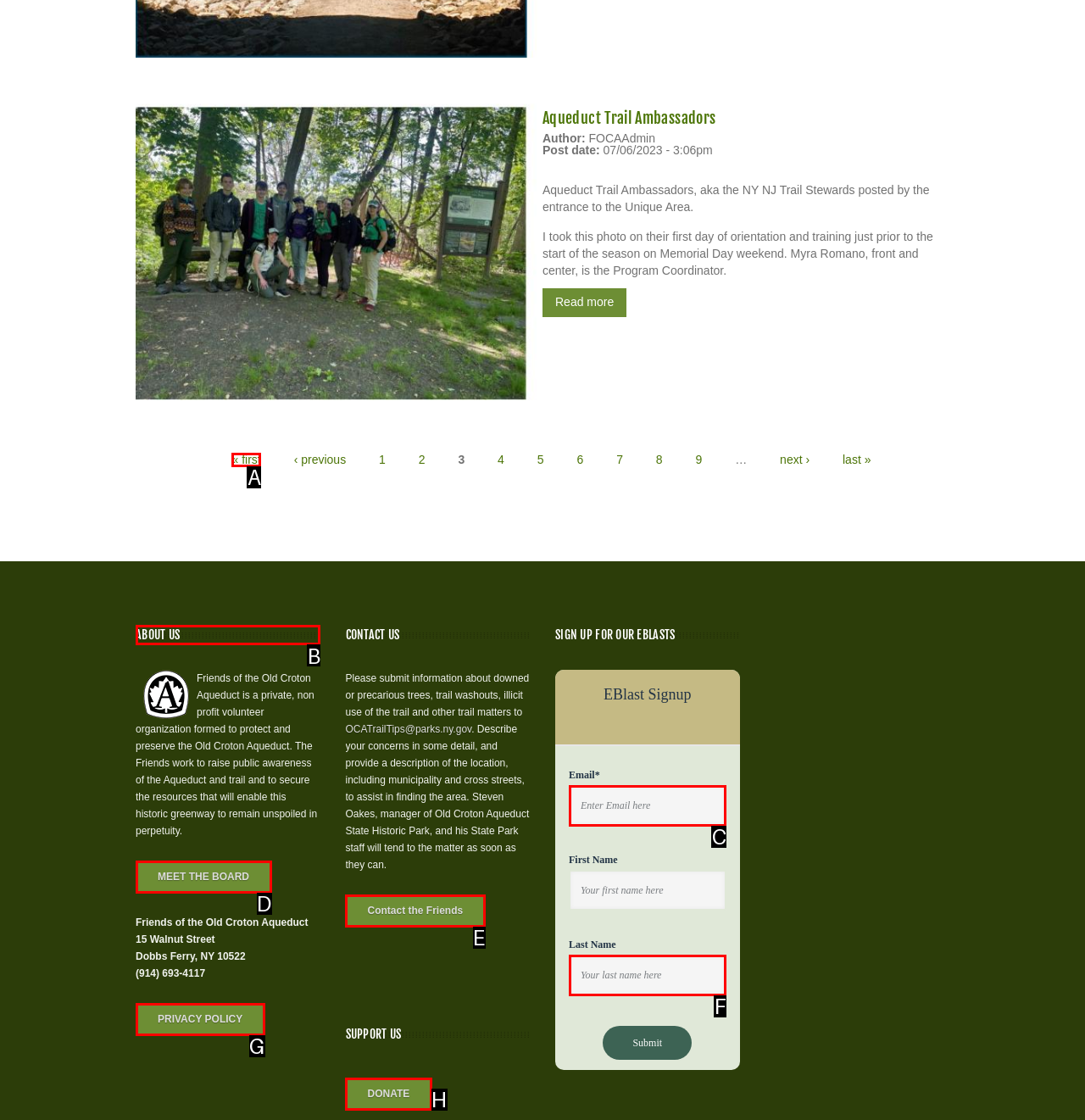Determine the HTML element to be clicked to complete the task: View the 'ABOUT US' page. Answer by giving the letter of the selected option.

B